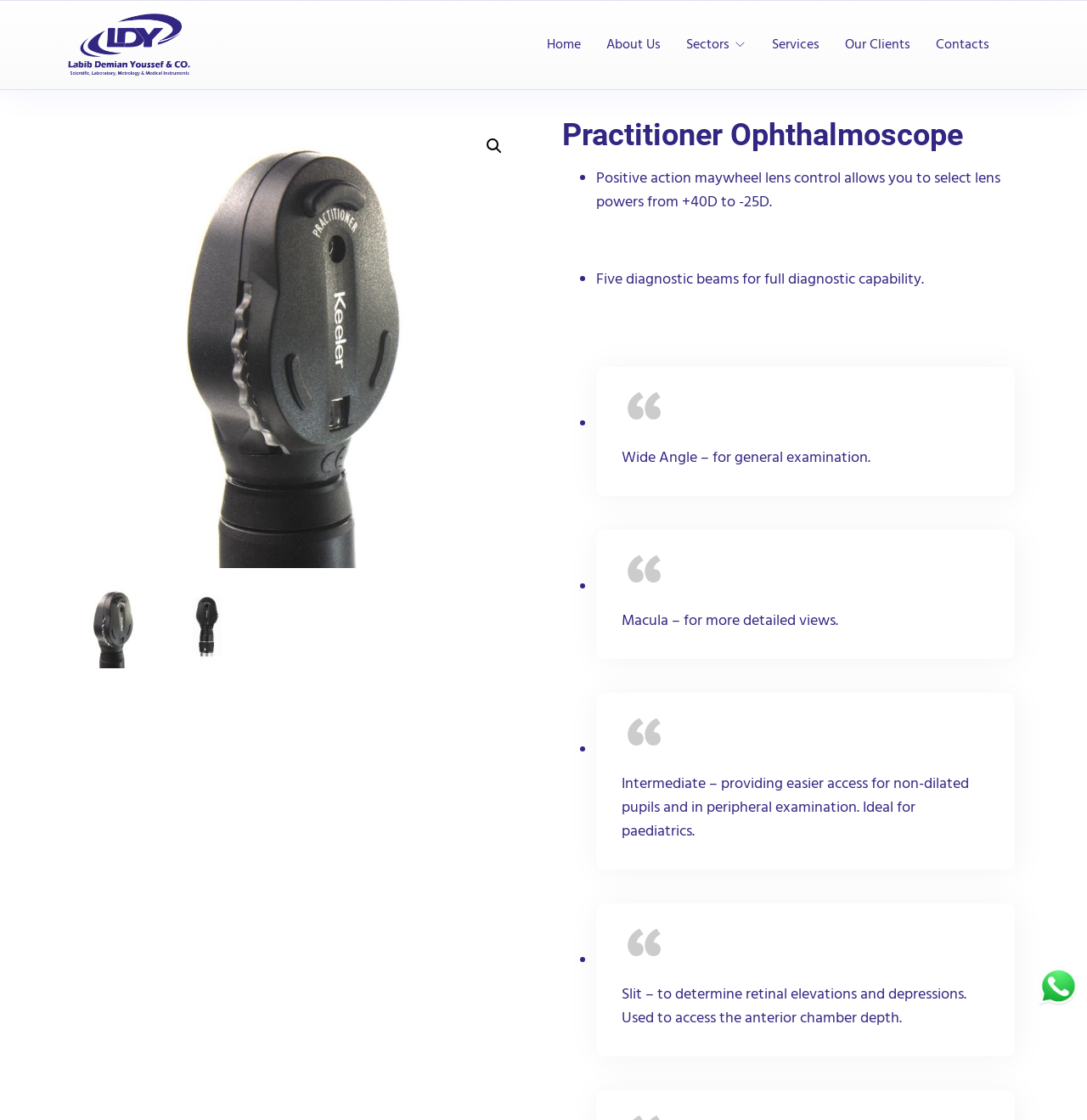Please give the bounding box coordinates of the area that should be clicked to fulfill the following instruction: "Click the magnifying glass icon". The coordinates should be in the format of four float numbers from 0 to 1, i.e., [left, top, right, bottom].

[0.44, 0.117, 0.469, 0.144]